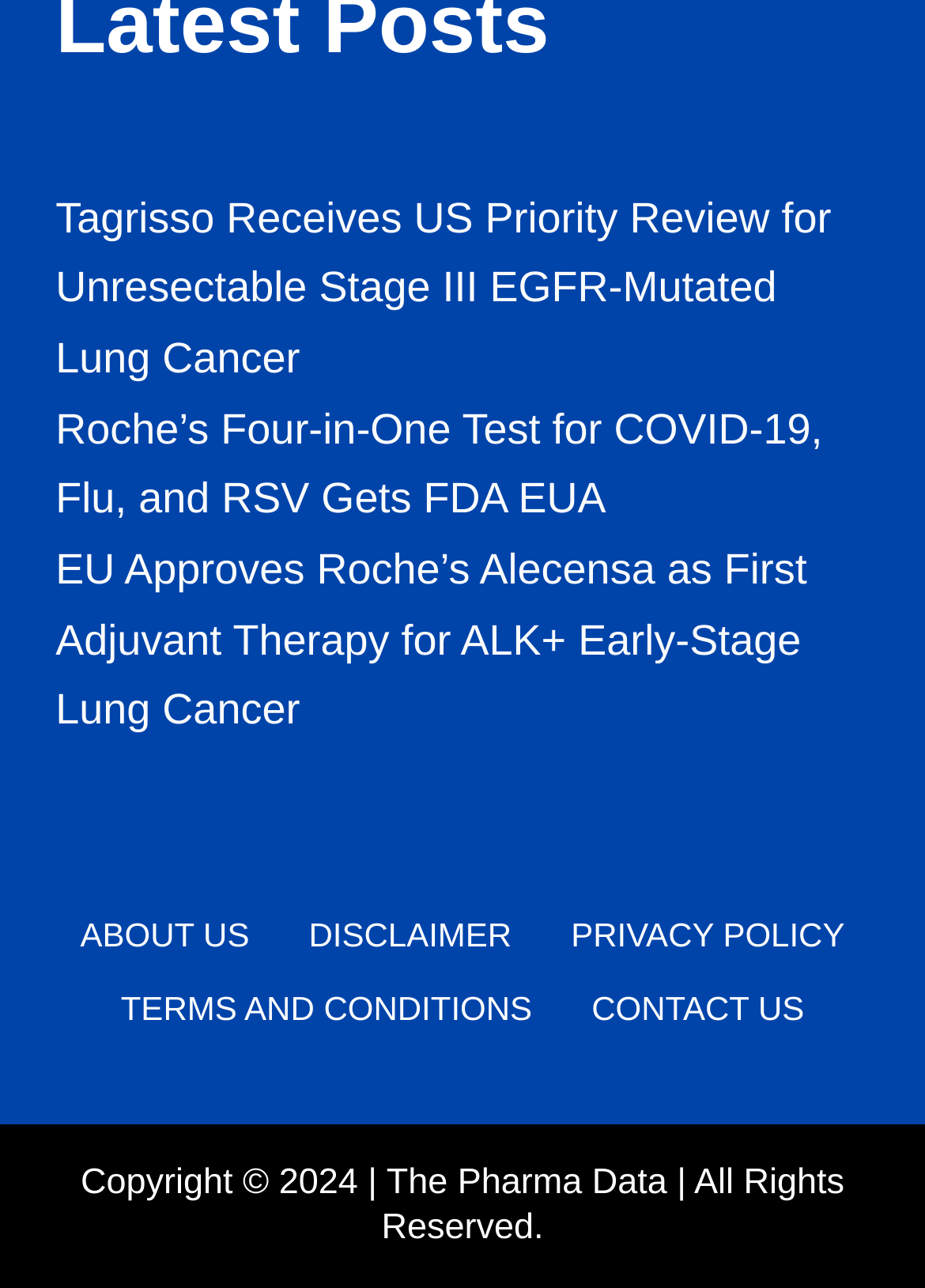Please respond to the question with a concise word or phrase:
How many links are above the footer menu?

3